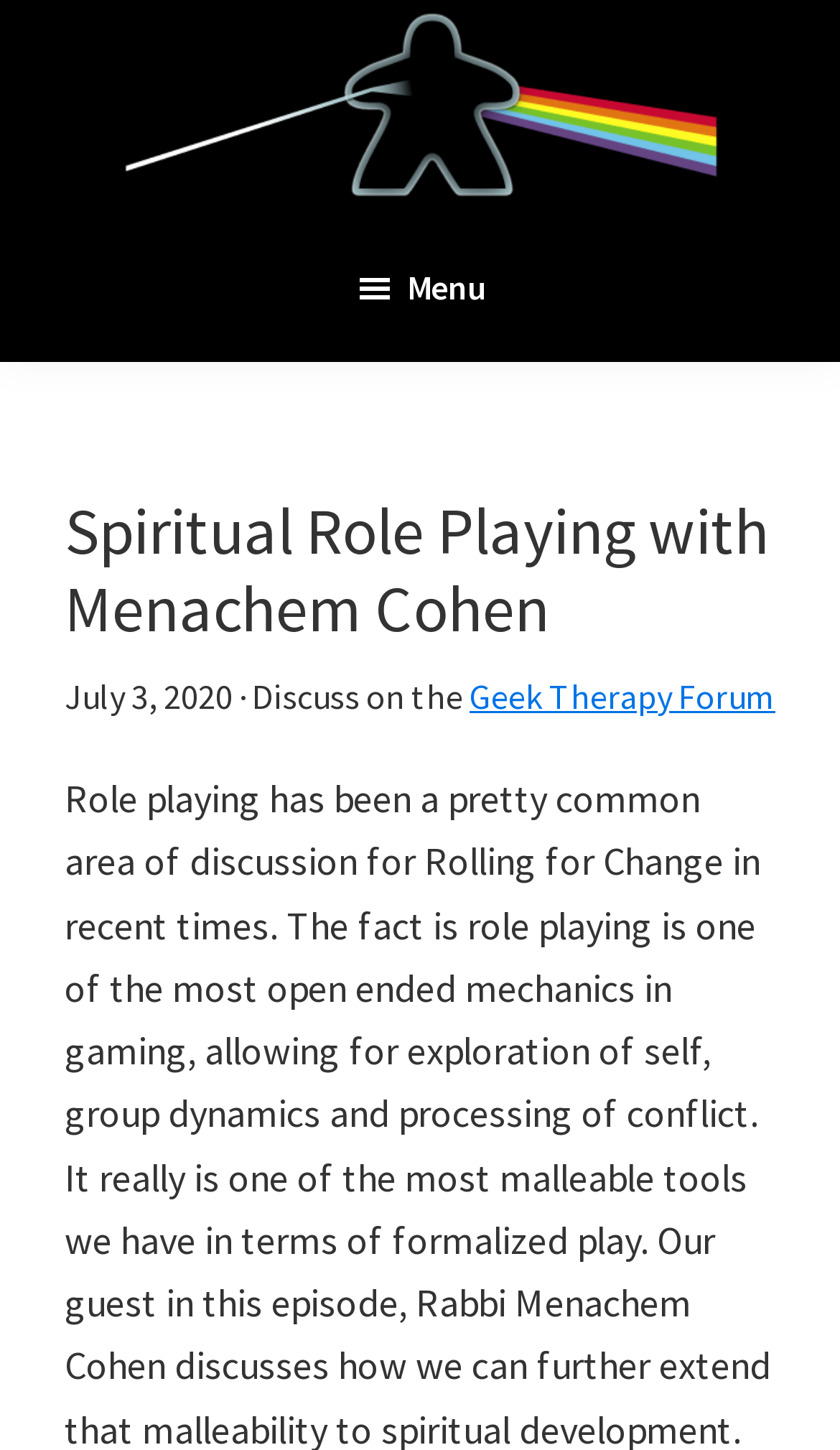Bounding box coordinates are specified in the format (top-left x, top-left y, bottom-right x, bottom-right y). All values are floating point numbers bounded between 0 and 1. Please provide the bounding box coordinate of the region this sentence describes: Menu

[0.421, 0.16, 0.579, 0.235]